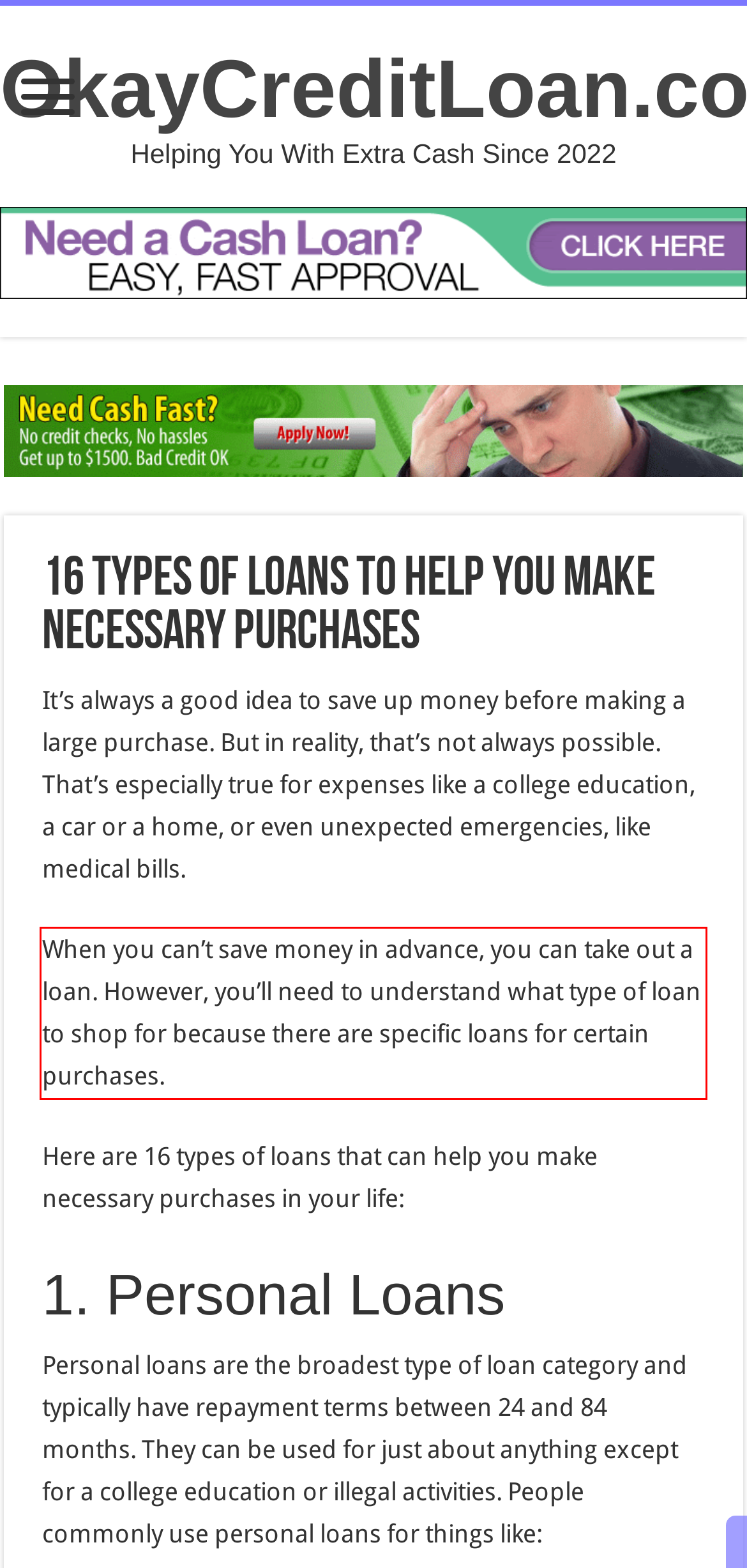Locate the red bounding box in the provided webpage screenshot and use OCR to determine the text content inside it.

When you can’t save money in advance, you can take out a loan. However, you’ll need to understand what type of loan to shop for because there are specific loans for certain purchases.